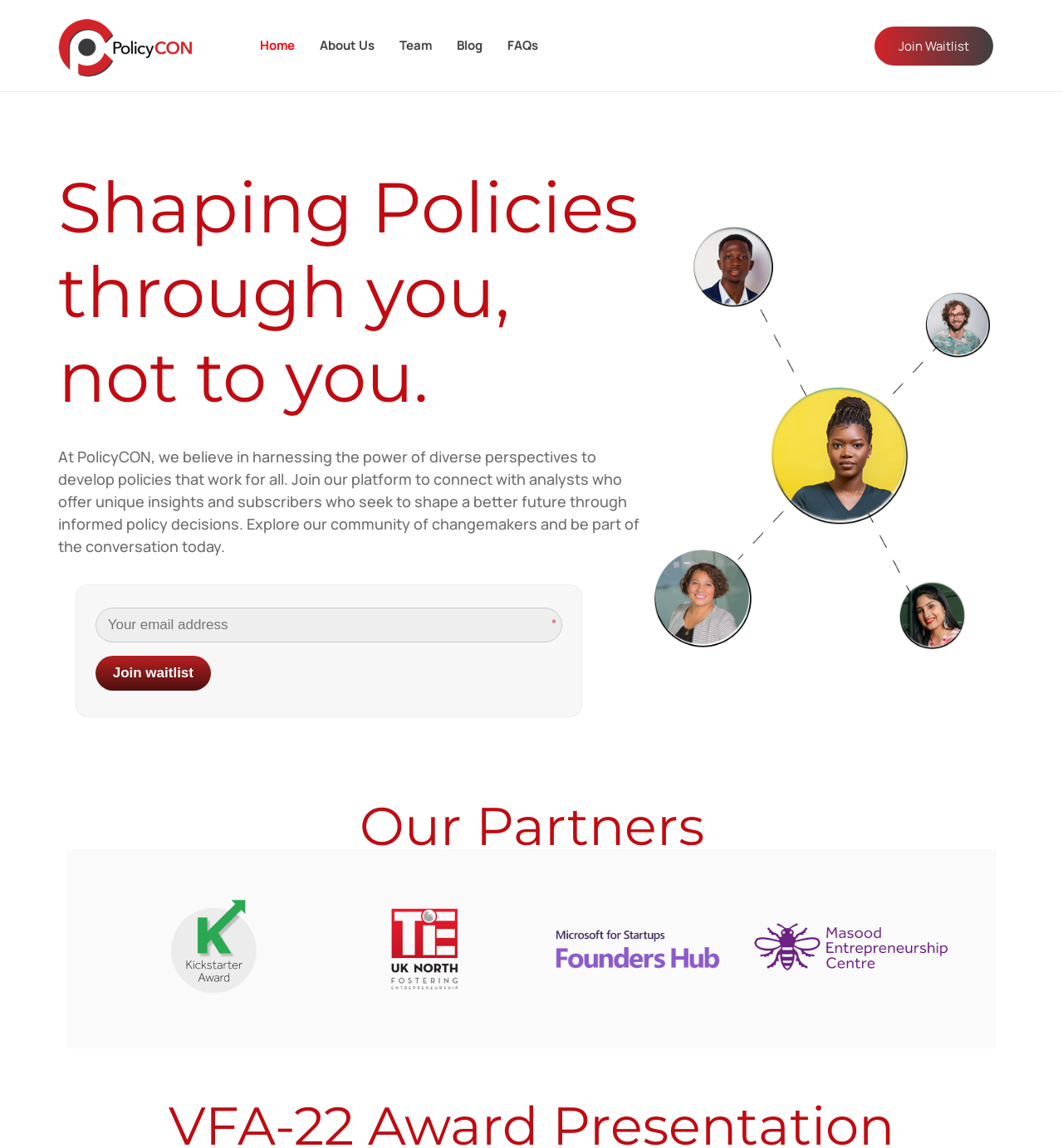Please specify the bounding box coordinates of the element that should be clicked to execute the given instruction: 'Click on the PolicyCON link'. Ensure the coordinates are four float numbers between 0 and 1, expressed as [left, top, right, bottom].

[0.055, 0.013, 0.188, 0.067]